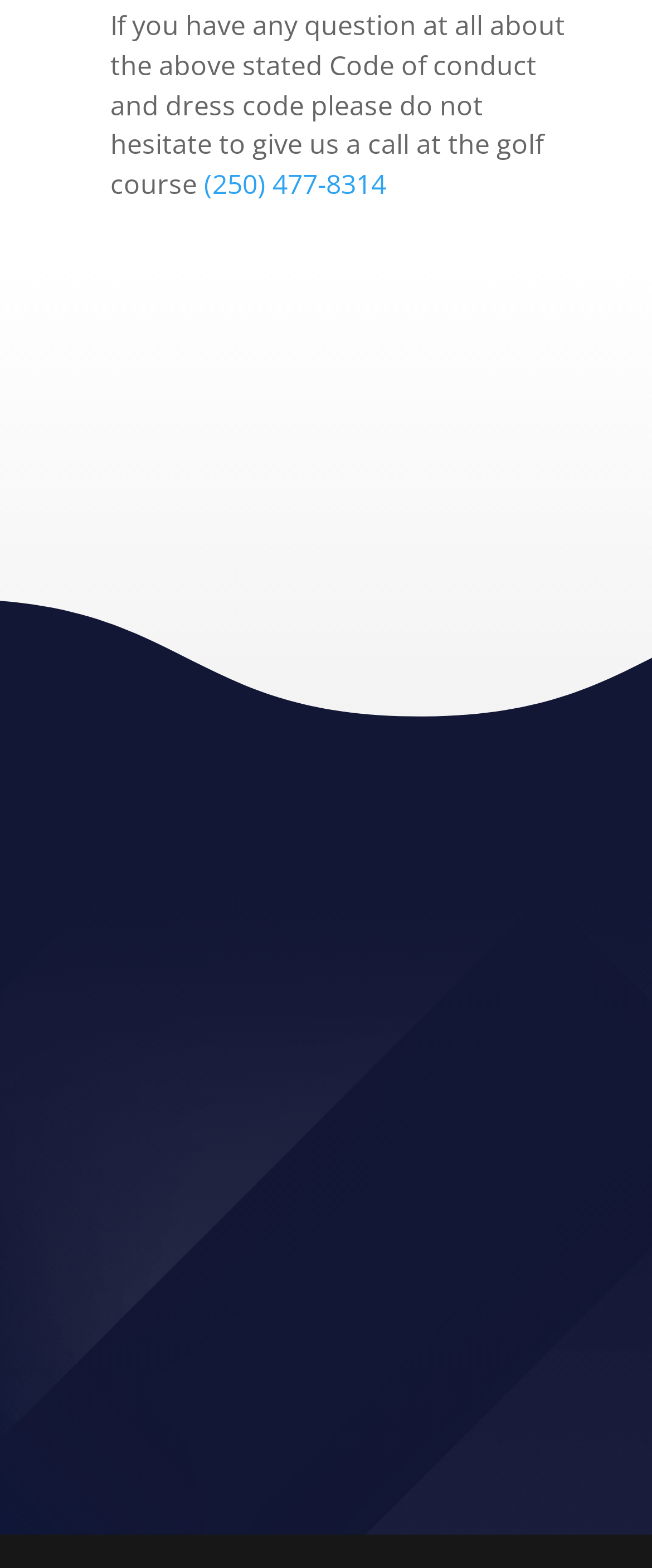Can you give a detailed response to the following question using the information from the image? What is the phone number to call for questions about the Code of conduct?

I found the phone number by looking at the text that says 'If you have any question at all about the above stated Code of conduct and dress code please do not hesitate to give us a call at the golf course' and then finding the corresponding link element with the phone number.